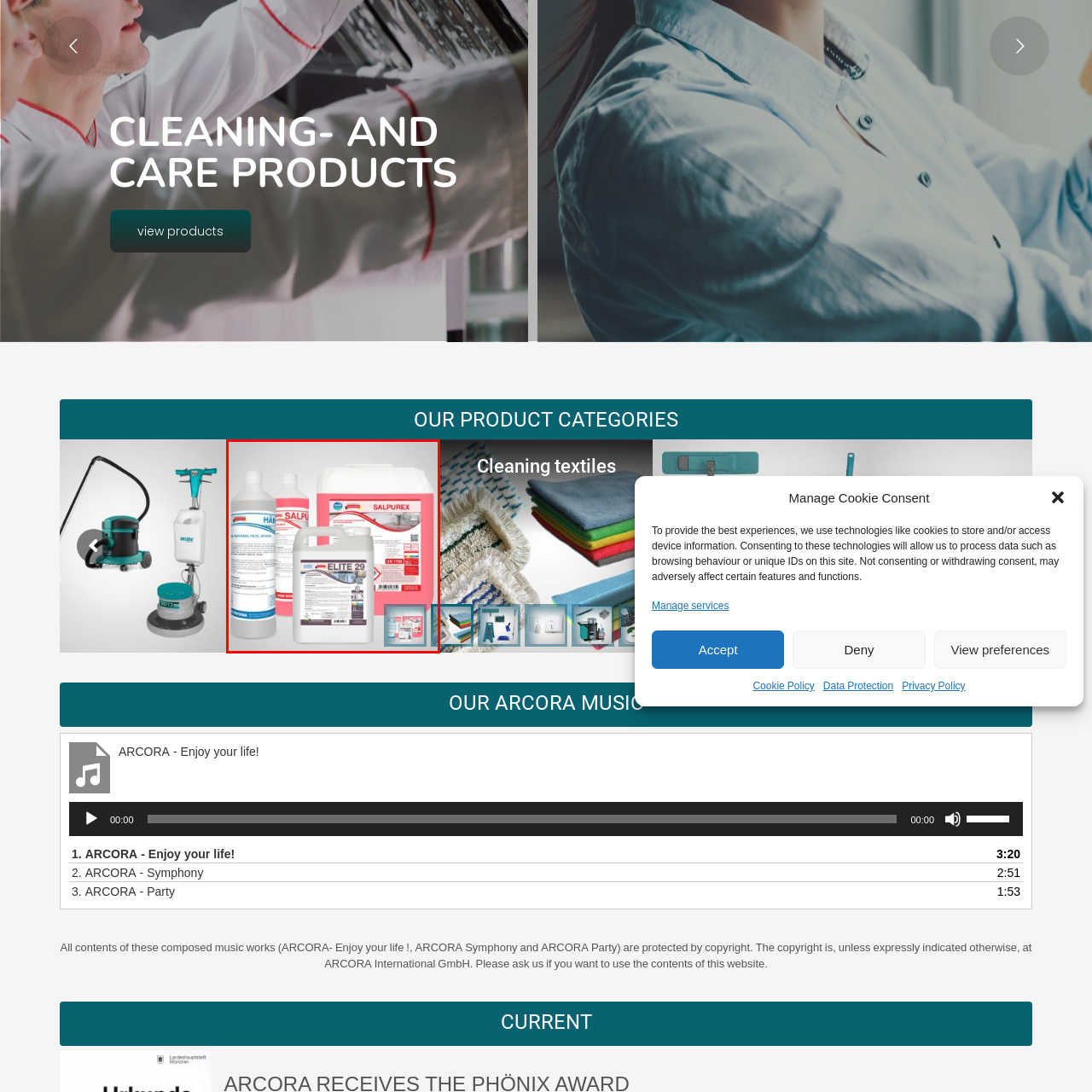What is the likely purpose of the 'SALPUREX' product?
Analyze the content within the red bounding box and offer a detailed answer to the question.

Based on the context of the image, which emphasizes effective cleaning solutions, and the label 'SALPUREX' on the larger jug, I inferred that this product is intended for extensive applications, suggesting it is a robust cleaning agent.